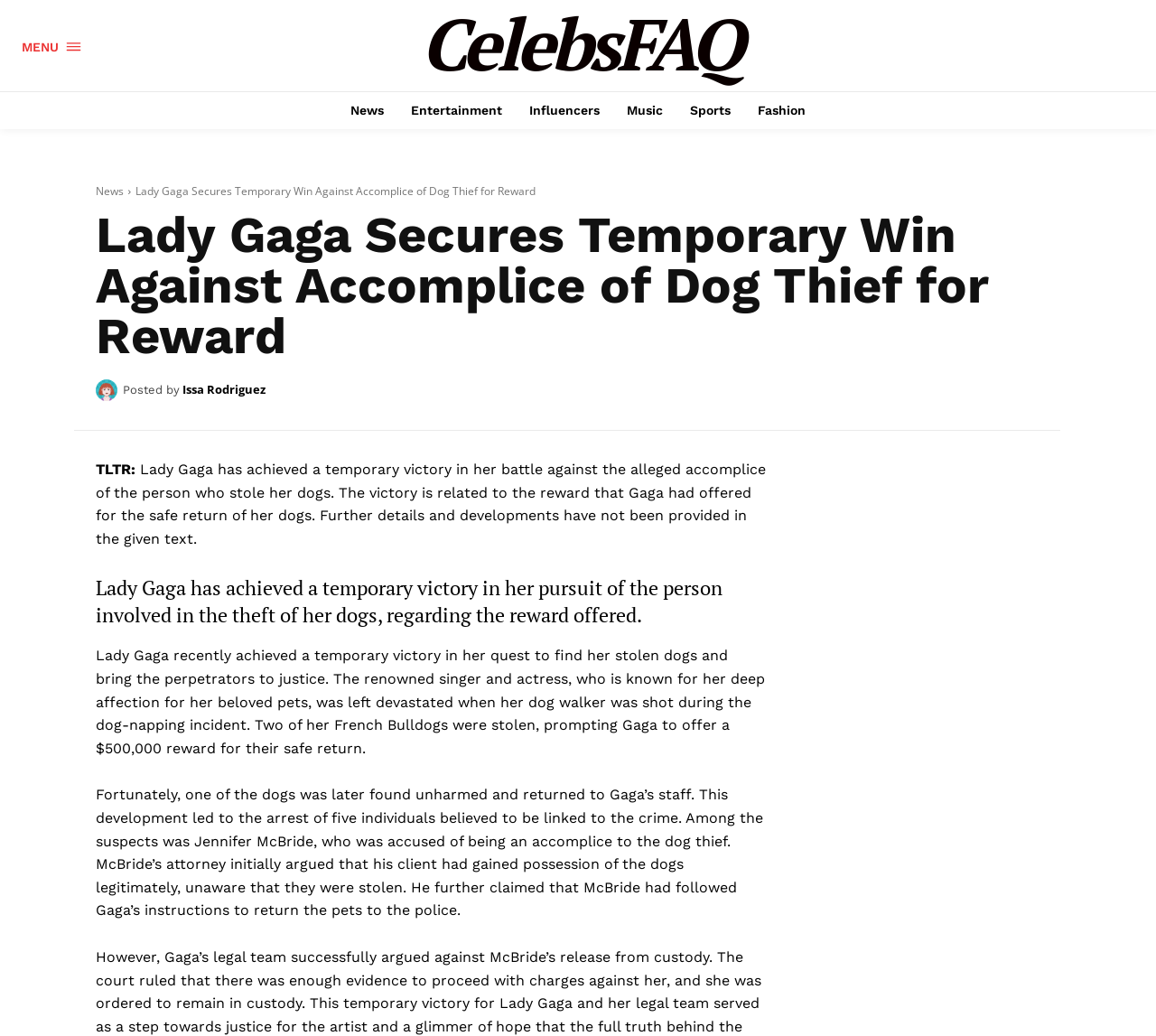Please identify the bounding box coordinates of the region to click in order to complete the task: "Learn more about Issa Rodriguez". The coordinates must be four float numbers between 0 and 1, specified as [left, top, right, bottom].

[0.083, 0.366, 0.106, 0.387]